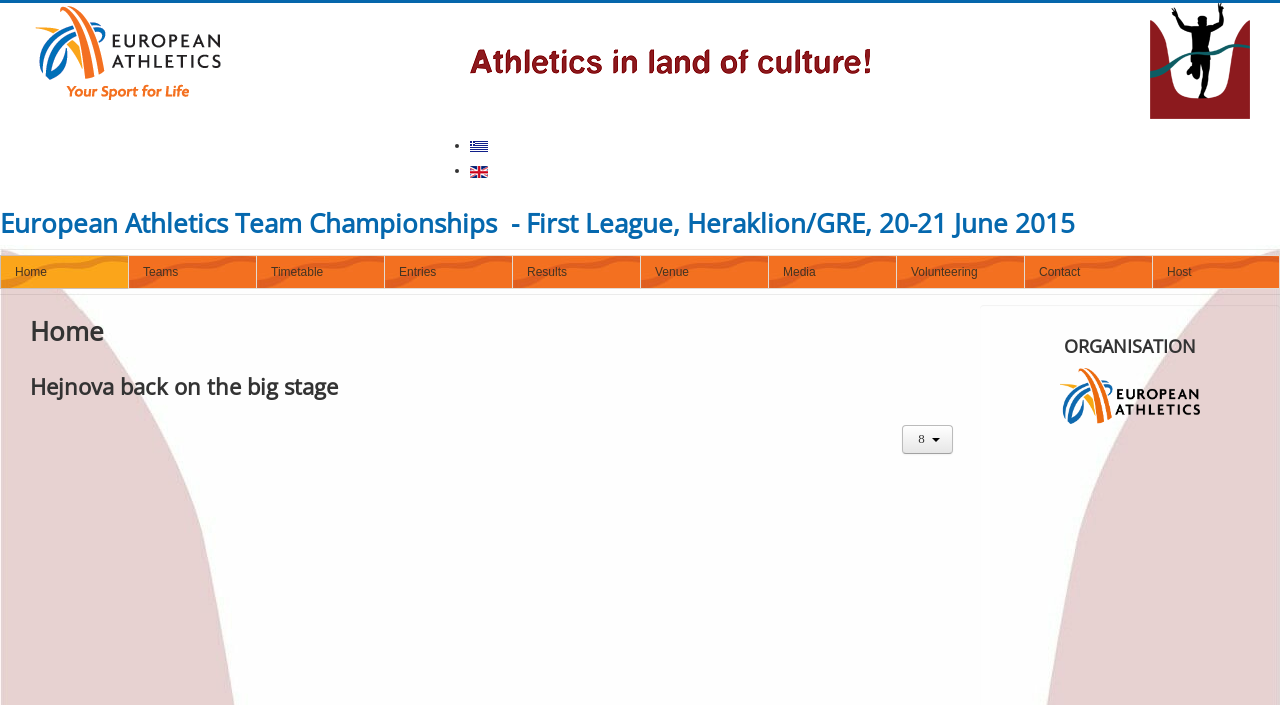What is the principal heading displayed on the webpage?

European Athletics Team Championships  - First League, Heraklion/GRE, 20-21 June 2015